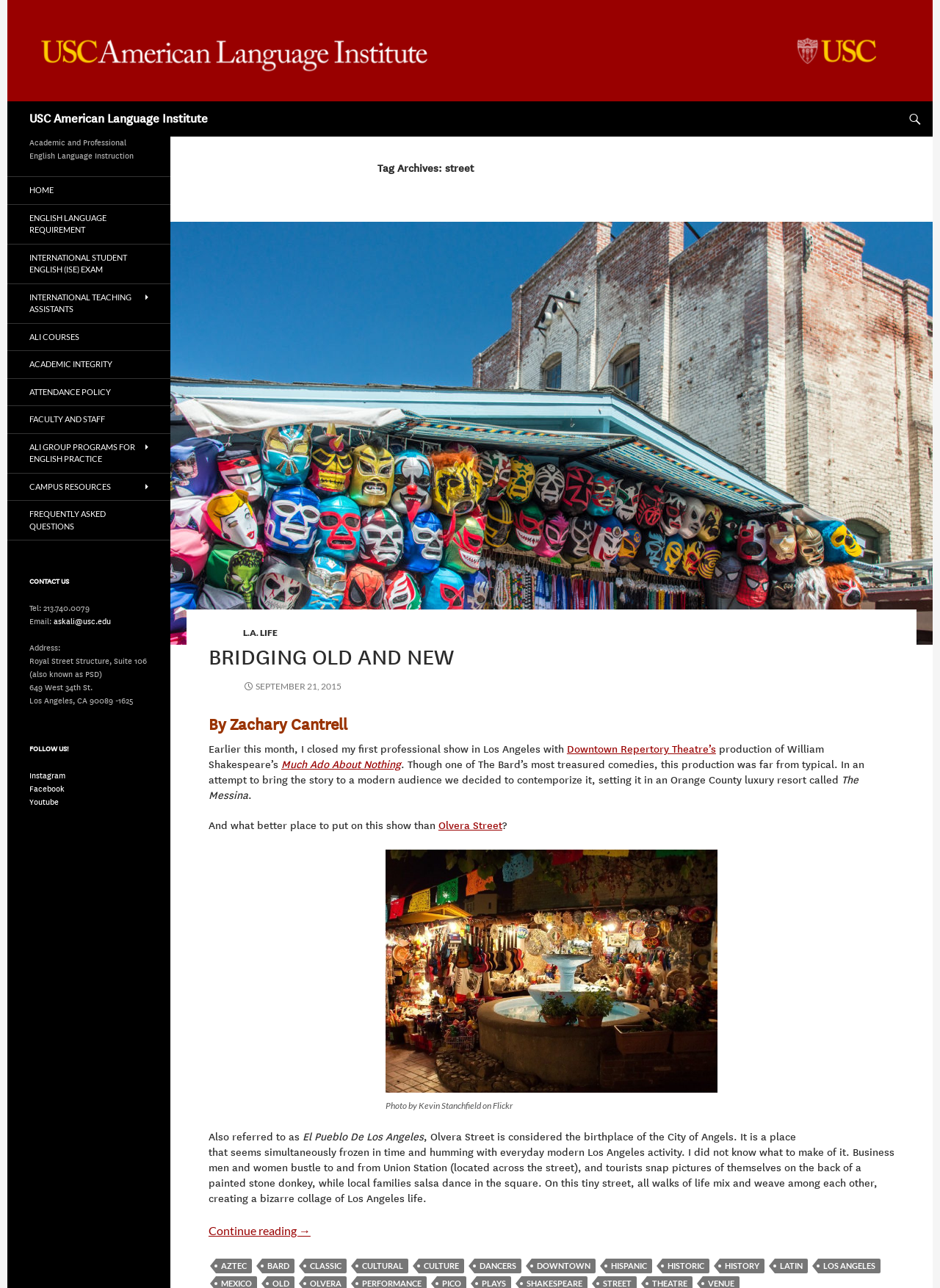Pinpoint the bounding box coordinates of the clickable area needed to execute the instruction: "Visit the 'Olvera Street' page". The coordinates should be specified as four float numbers between 0 and 1, i.e., [left, top, right, bottom].

[0.466, 0.636, 0.534, 0.646]